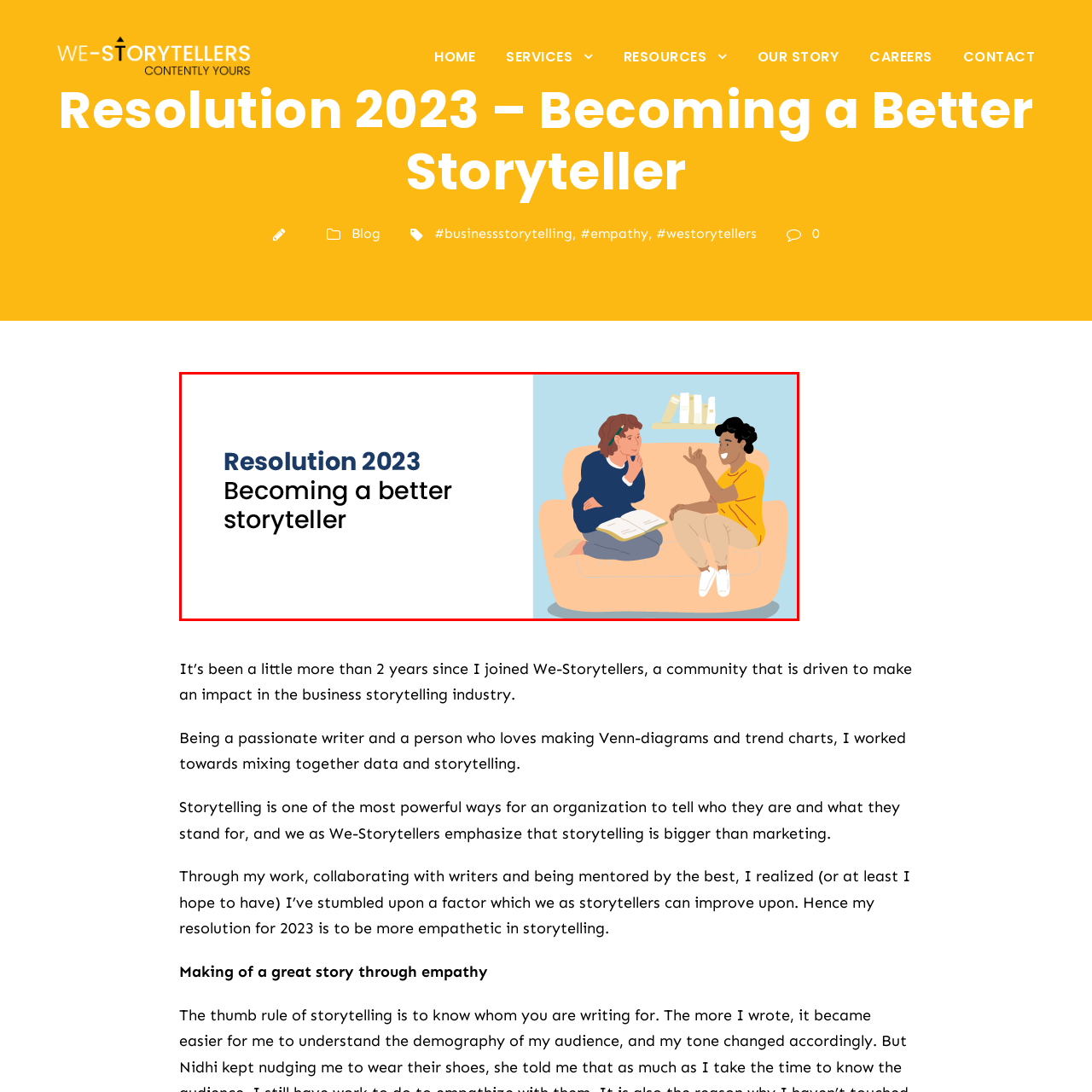Generate a detailed caption for the image that is outlined by the red border.

The image depicts the theme of "Resolution 2023 – Becoming a Better Storyteller." It features two individuals engaged in a lively conversation while seated comfortably on a couch. One person is wearing a blue sweater and holds an open book, indicating a focus on storytelling, while the other, dressed in a bright yellow shirt, gestures animatedly, suggesting enthusiasm and engagement in the discussion. The background is a soft blue, complemented by a shelf with books, symbolizing knowledge and the art of storytelling. This visual representation underscores the importance of dialogue, empathy, and personal growth in mastering the craft of storytelling.